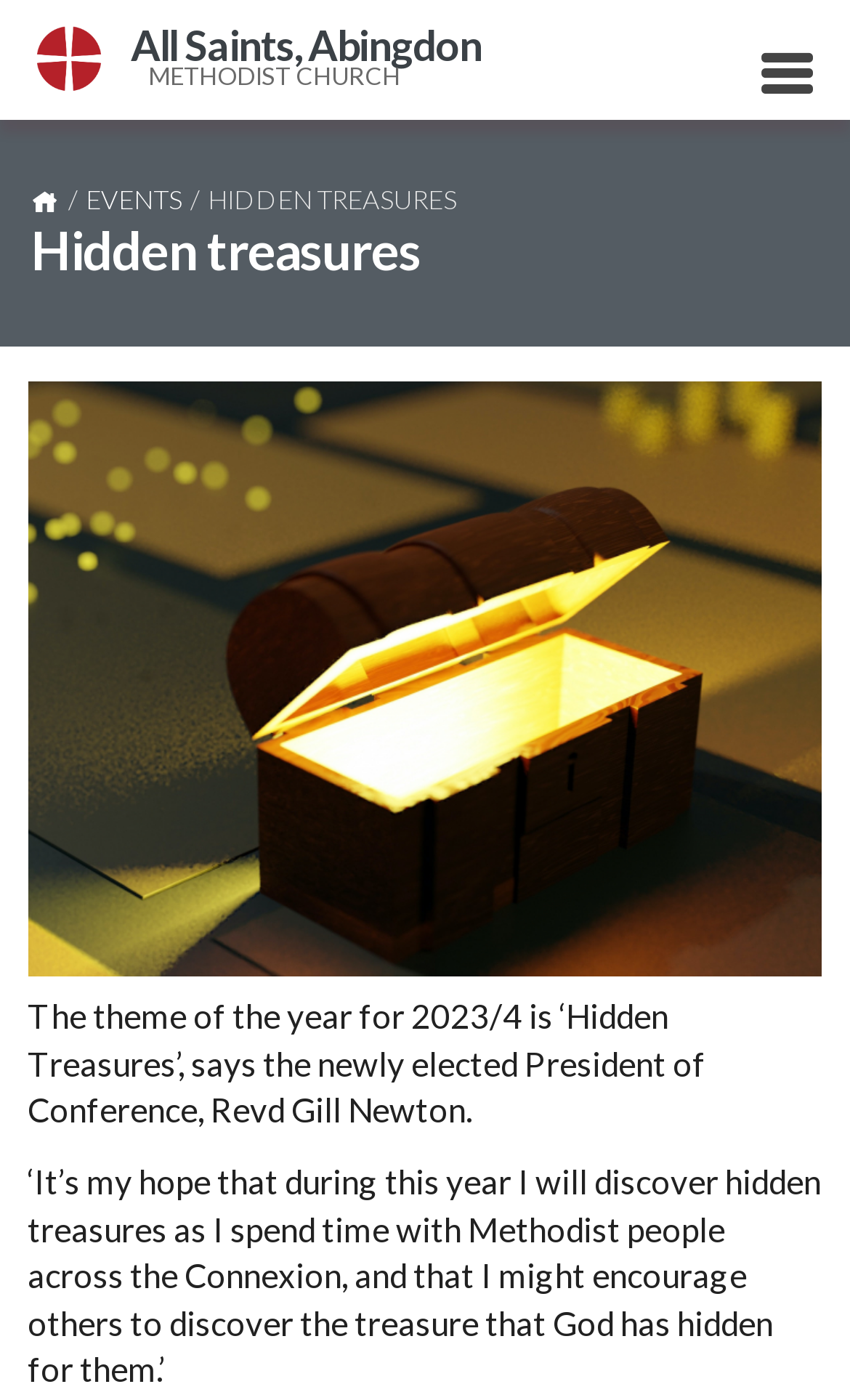What is the quote from Revd Gill Newton about?
Using the screenshot, give a one-word or short phrase answer.

Discovering hidden treasures